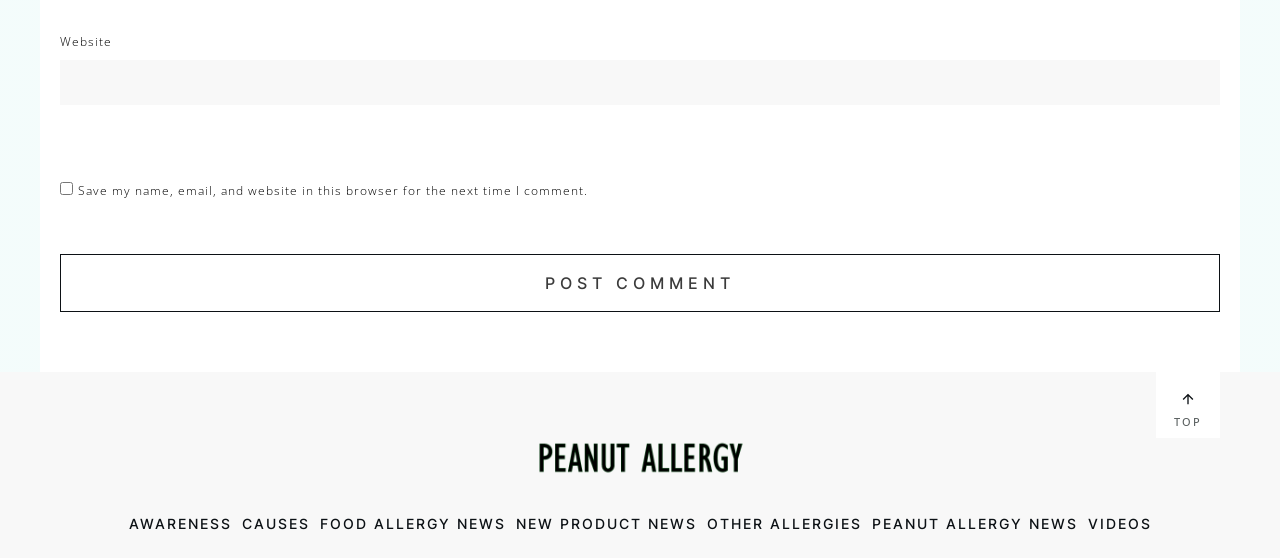What is located at the bottom of the webpage?
Give a detailed explanation using the information visible in the image.

The bottom of the webpage contains a layout table with links to various categories and an image, as well as a 'TOP' label, suggesting that it provides navigation options and additional content.